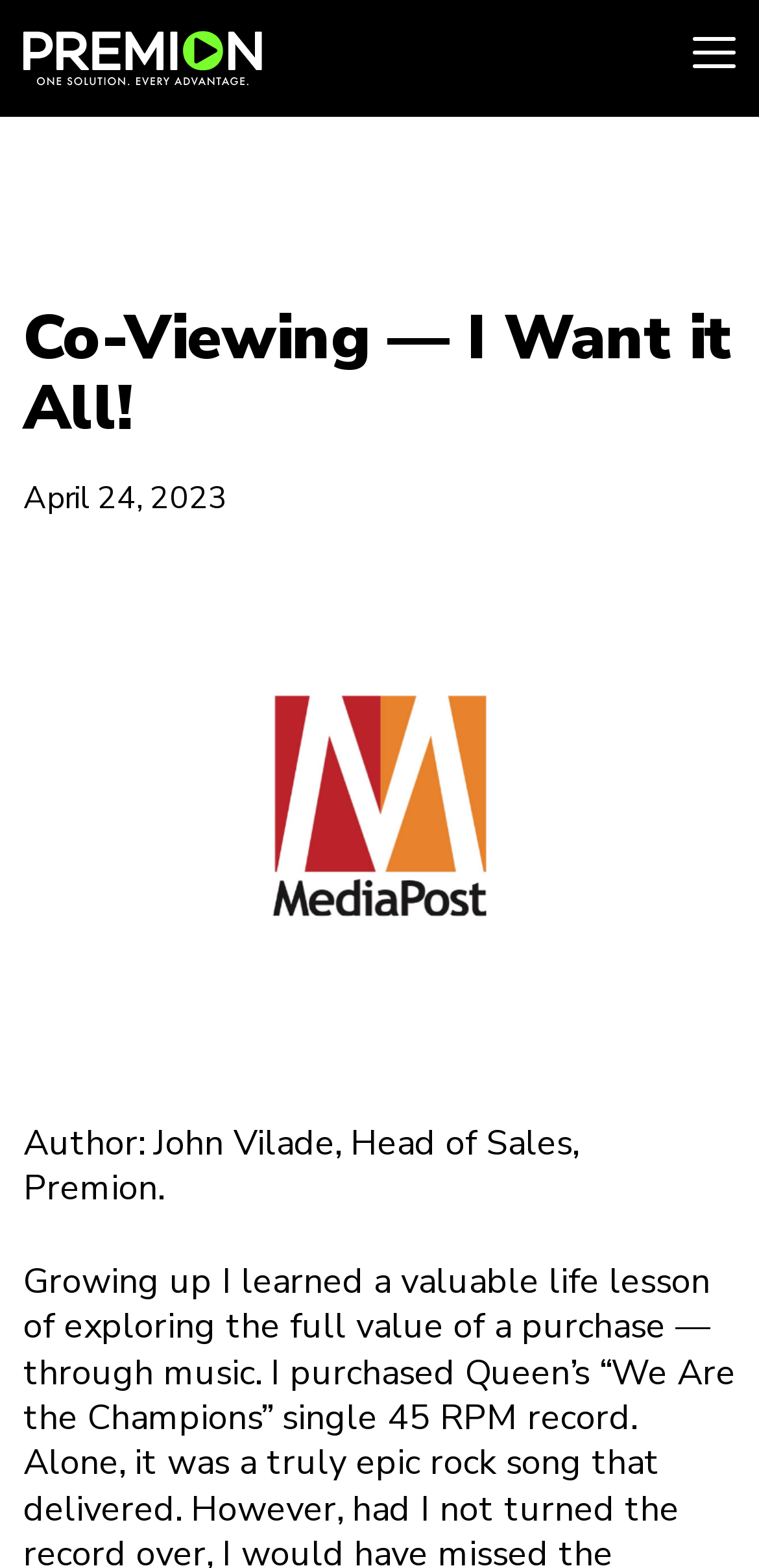Explain in detail what you observe on this webpage.

The webpage is an article titled "Co-Viewing — I Want it All! | PREMION" with a prominent Premion logo at the top left corner, which is also a clickable link. To the right of the logo, there is a button with no text. 

Below the logo, there is a heading with the same title as the webpage. Underneath the heading, the date "April 24, 2023" is displayed. 

A large image, identified as a mediapost logo, takes up a significant portion of the page, spanning from the top to the middle section. 

At the bottom left of the page, there is a text block that reads "Author: John Vilade, Head of Sales, Premion."